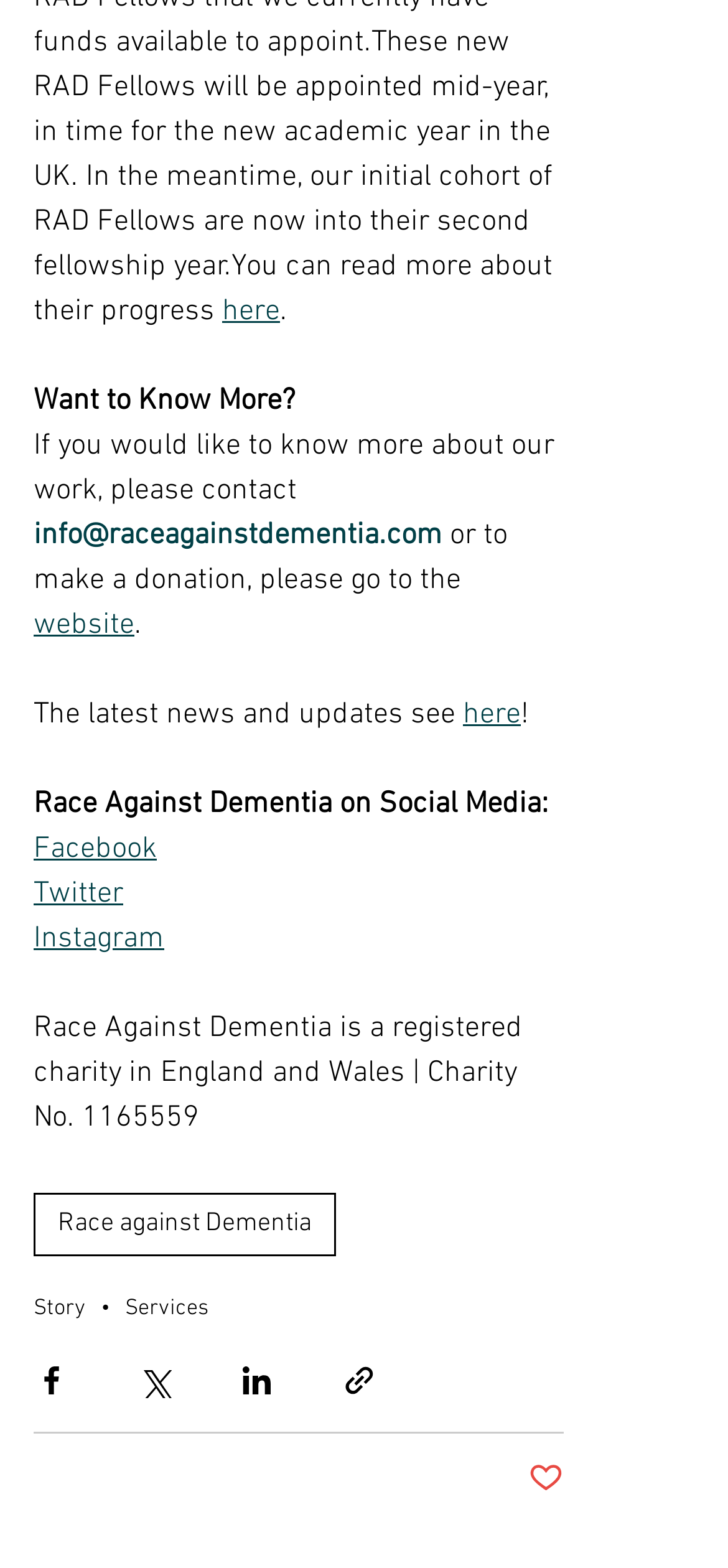What social media platforms does Race Against Dementia have?
Examine the image and provide an in-depth answer to the question.

The social media platforms of Race Against Dementia can be found in the section 'Race Against Dementia on Social Media:' which lists Facebook, Twitter, and Instagram as links.